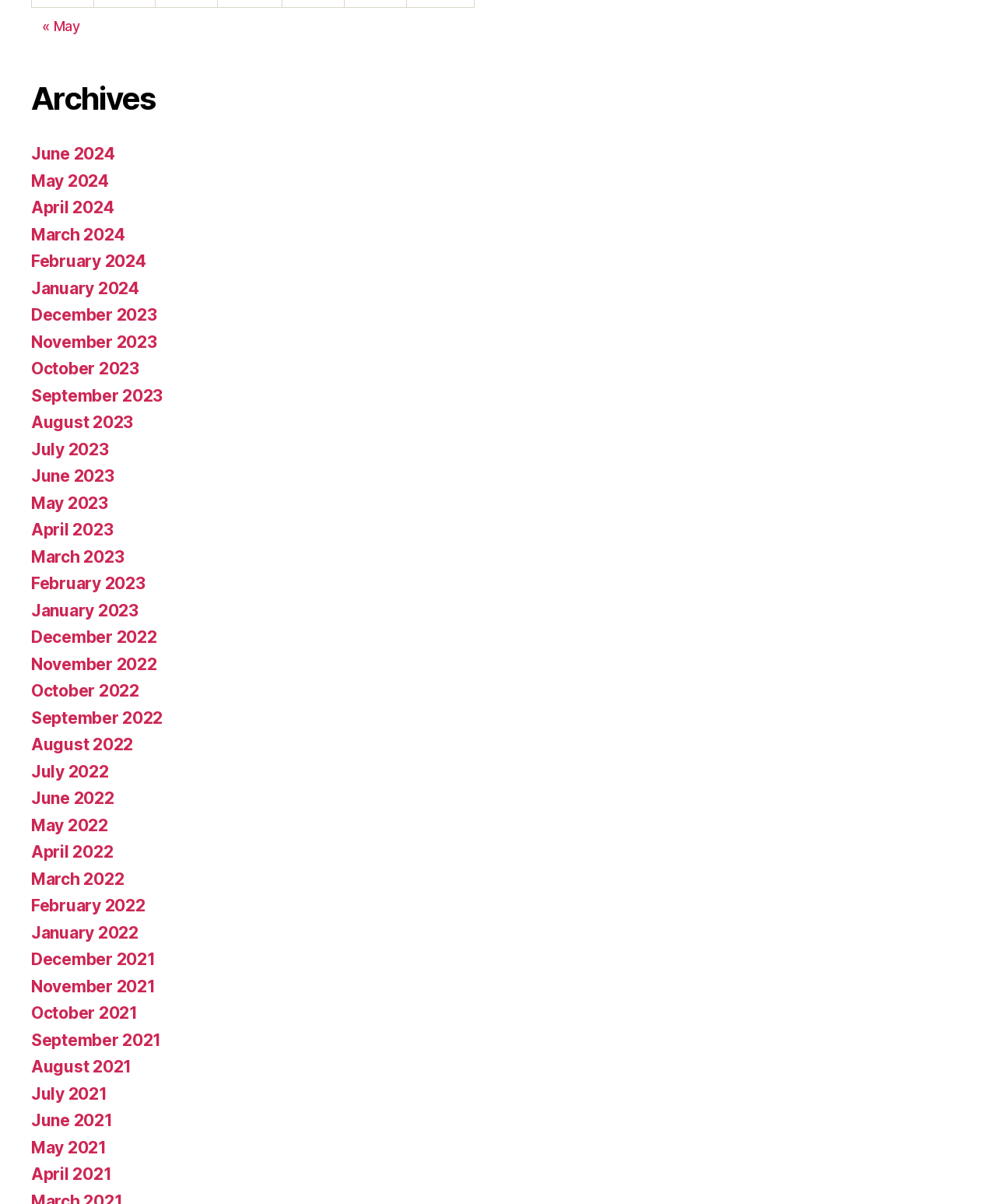Identify the bounding box coordinates of the region that should be clicked to execute the following instruction: "go to previous month".

[0.042, 0.015, 0.08, 0.028]